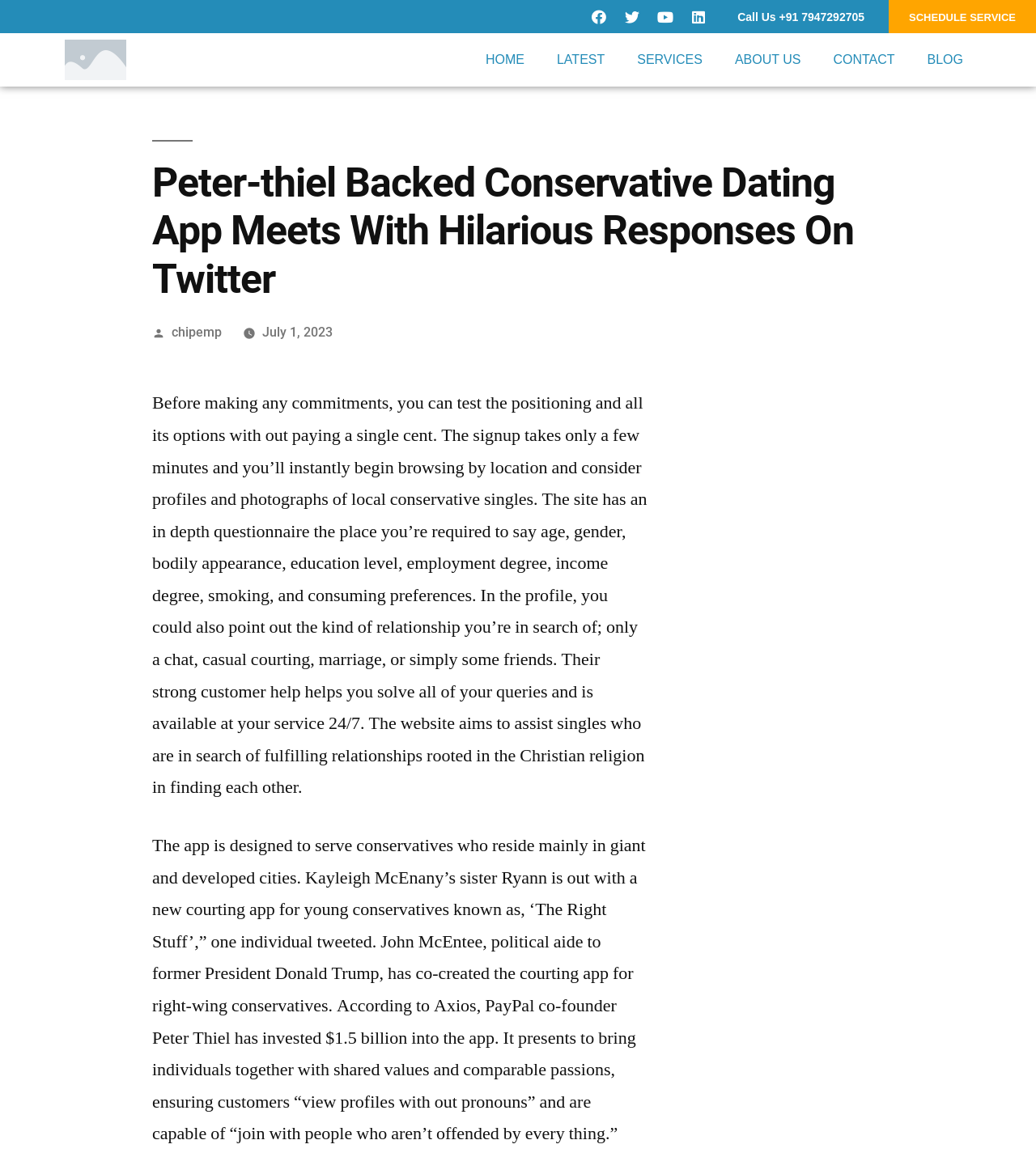Identify the first-level heading on the webpage and generate its text content.

Peter-thiel Backed Conservative Dating App Meets With Hilarious Responses On Twitter